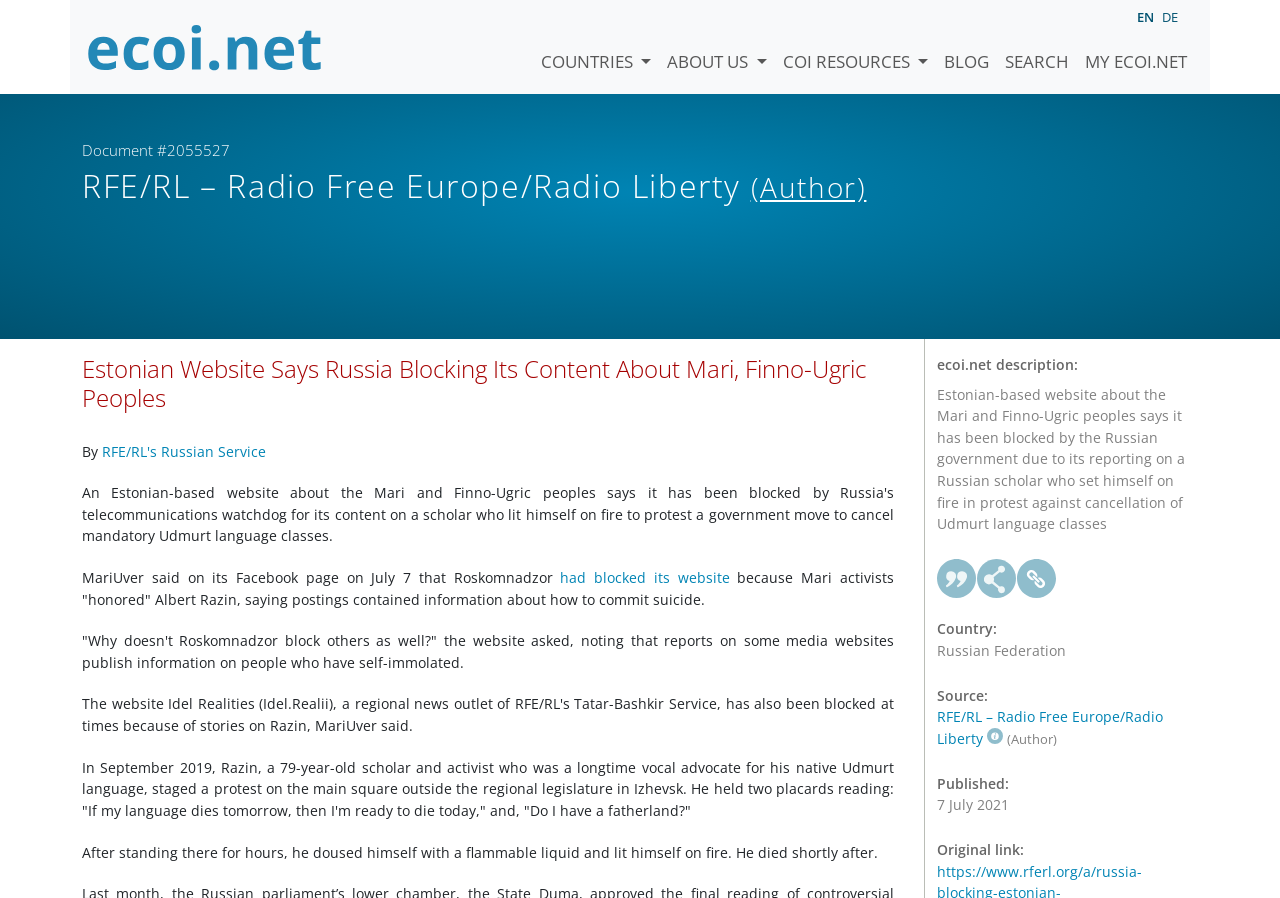Can you find the bounding box coordinates for the element that needs to be clicked to execute this instruction: "go to the COUNTRIES page"? The coordinates should be given as four float numbers between 0 and 1, i.e., [left, top, right, bottom].

[0.416, 0.021, 0.515, 0.083]